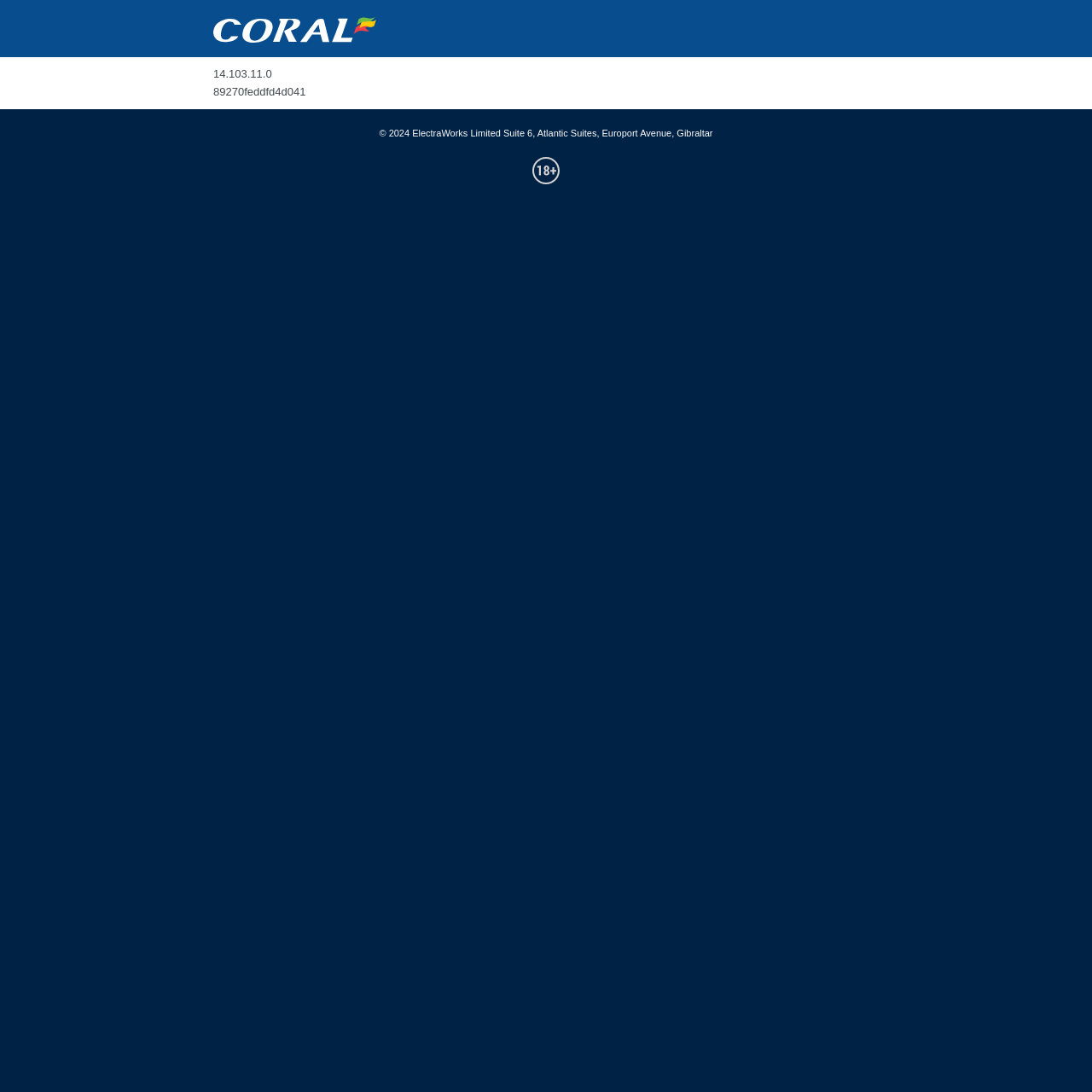From the image, can you give a detailed response to the question below:
What is the copyright year of the website?

In the footer section of the webpage, there is a StaticText element with the content '© 2024', which indicates the copyright year of the website.